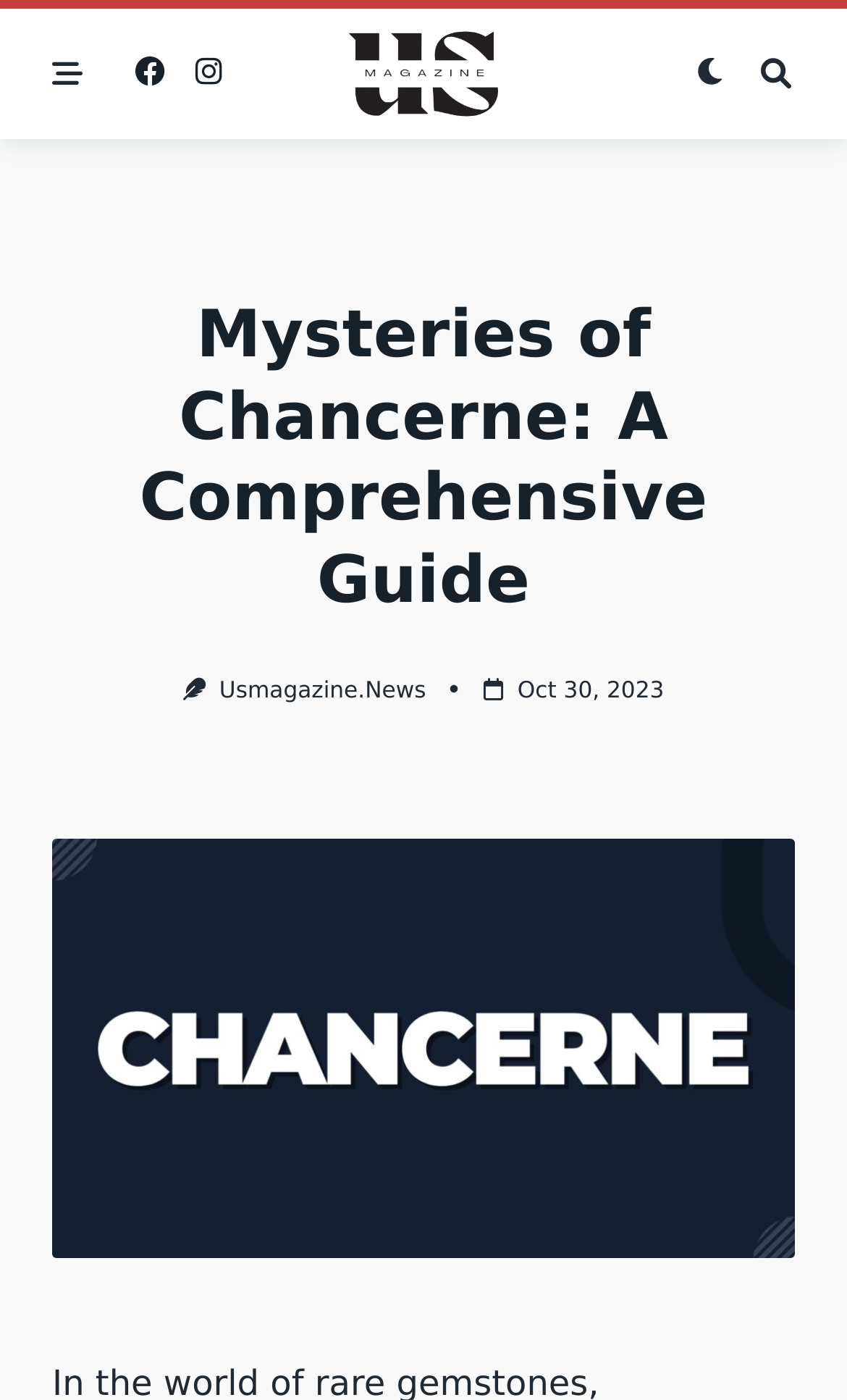How many social media links are on the top-right corner?
Give a single word or phrase answer based on the content of the image.

3